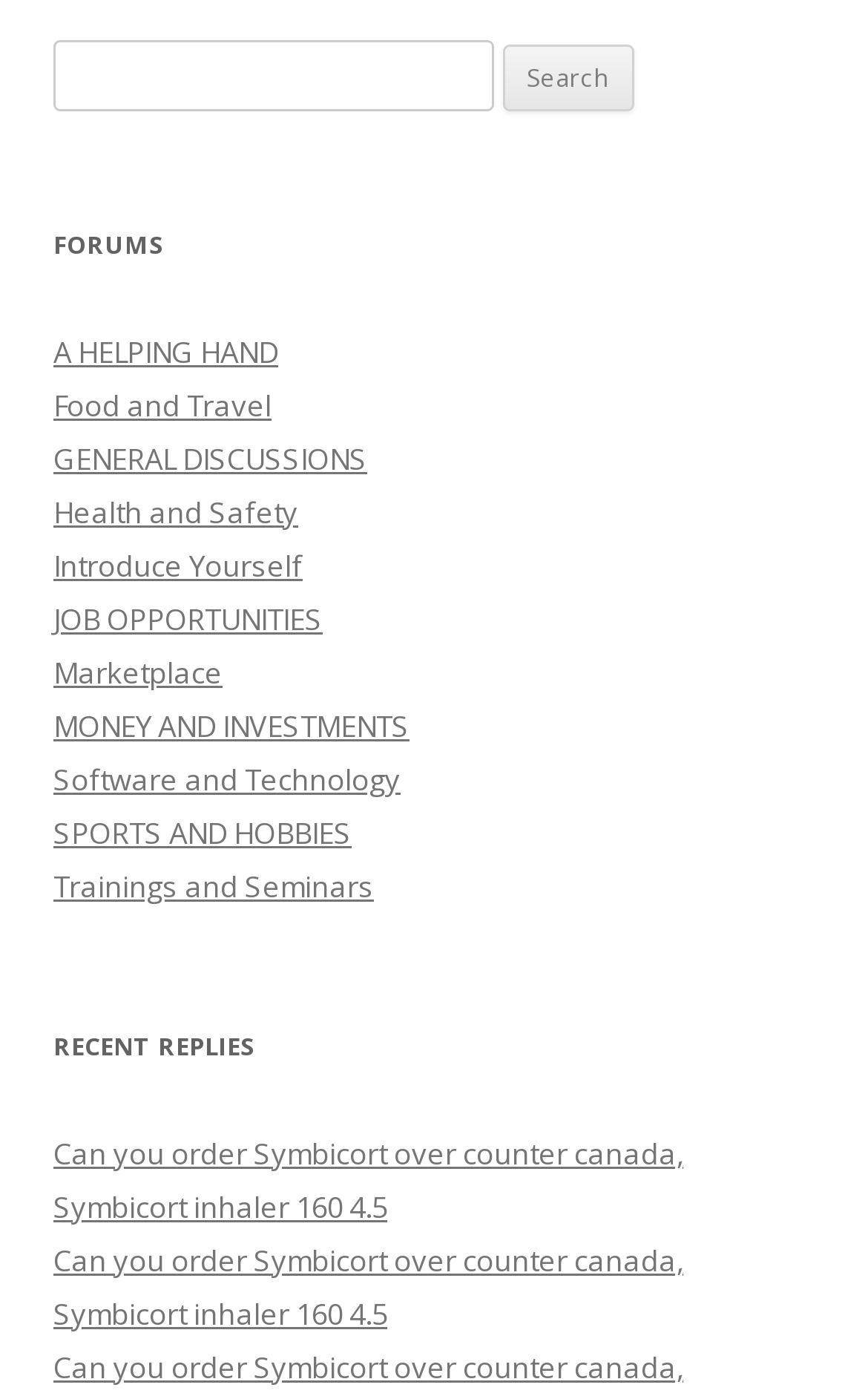Analyze the image and deliver a detailed answer to the question: What is the purpose of the search bar?

The search bar is located at the top of the webpage with a label 'Search for:' and a button 'Search'. This suggests that users can input keywords or phrases to search for specific topics or discussions within the forum.